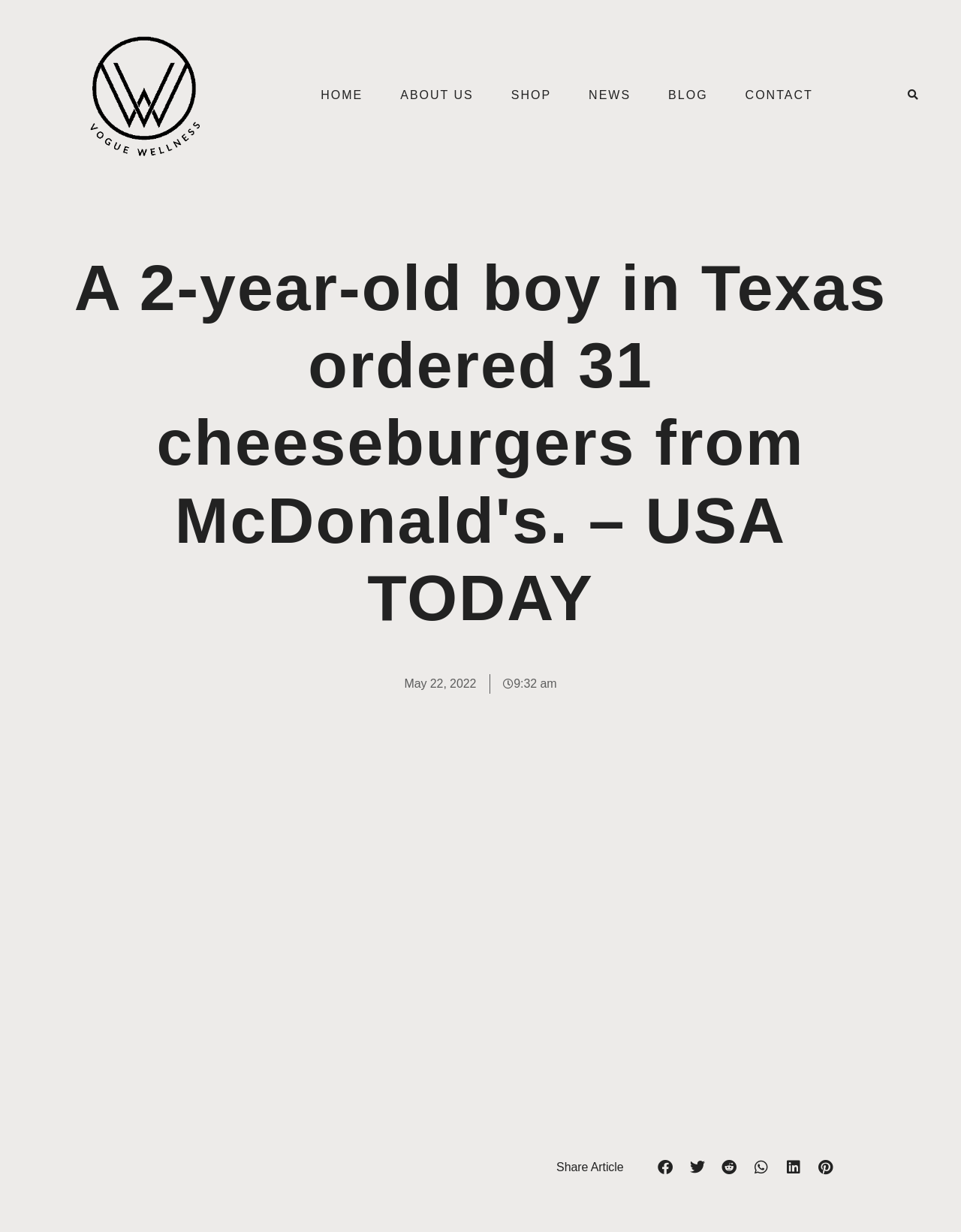Find and indicate the bounding box coordinates of the region you should select to follow the given instruction: "Click on CONTACT".

[0.775, 0.07, 0.846, 0.085]